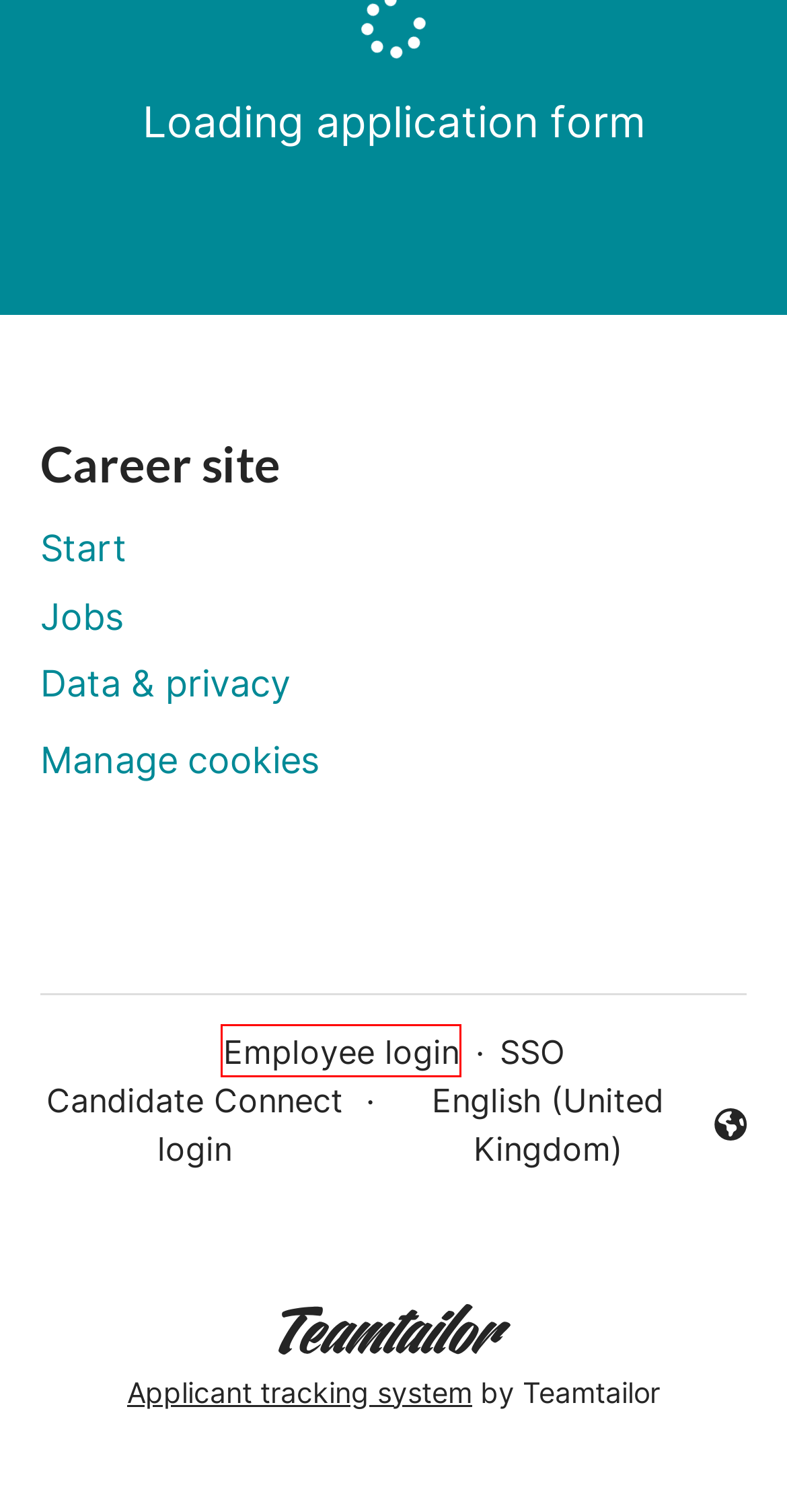Evaluate the webpage screenshot and identify the element within the red bounding box. Select the webpage description that best fits the new webpage after clicking the highlighted element. Here are the candidates:
A. Alternance - Assistant chef de produit marketing (F/H) - CORUM L'EPARGNE
B. A unique career - CORUM L'EPARGNE
C. Stage / Alternance - Chef de Projets SEO (F/H) - CORUM L'EPARGNE
D. Teamtailor
E. Teamtailor ™ - Next Generation ATS & Employer Branding
F. Current job openings - CORUM L'EPARGNE
G. Alternance - Graphic/Motion Designer (F/H) - CORUM L'EPARGNE
H. Cookie Policy - CORUM L'EPARGNE

D